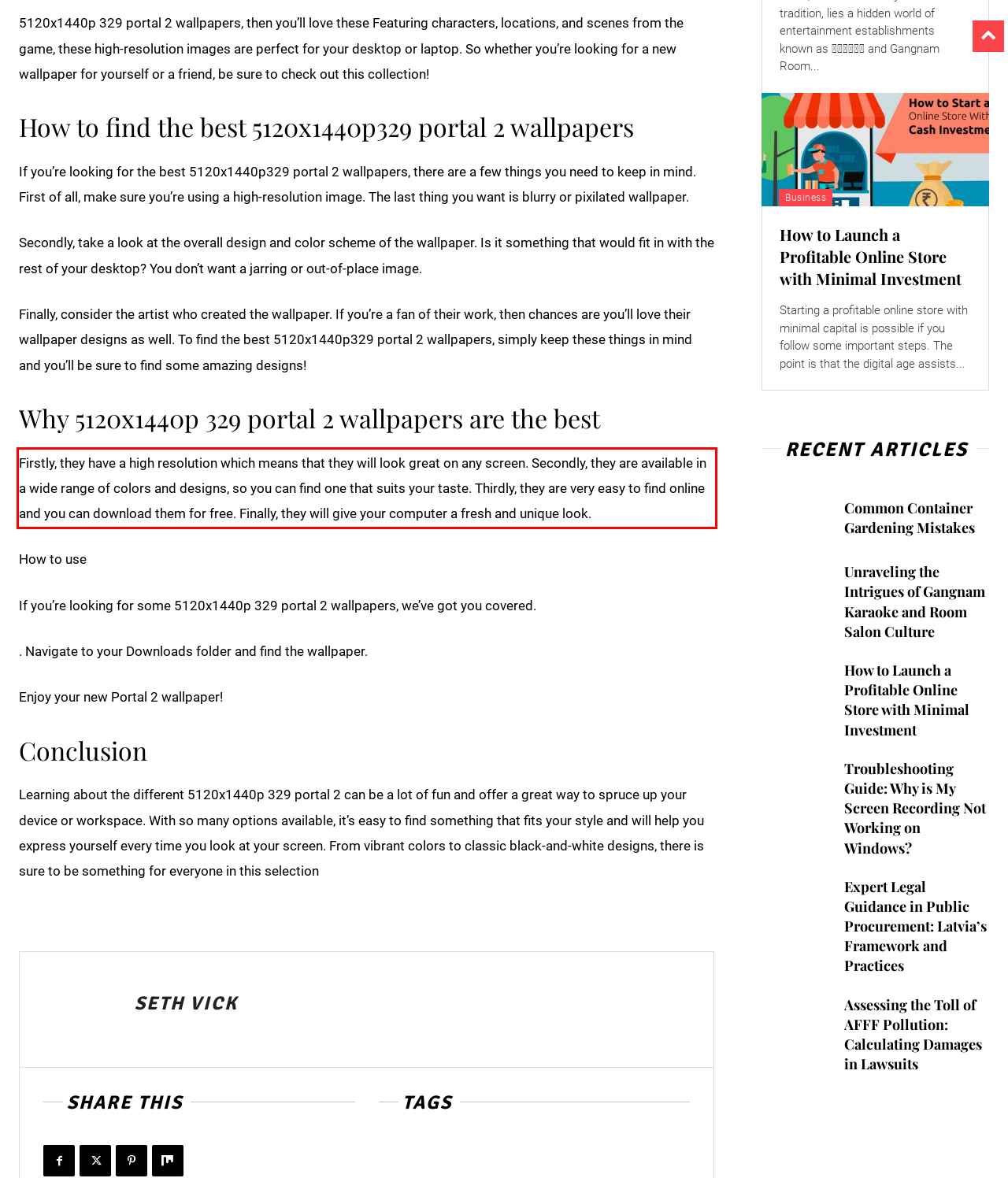Please identify and extract the text from the UI element that is surrounded by a red bounding box in the provided webpage screenshot.

Firstly, they have a high resolution which means that they will look great on any screen. Secondly, they are available in a wide range of colors and designs, so you can find one that suits your taste. Thirdly, they are very easy to find online and you can download them for free. Finally, they will give your computer a fresh and unique look.